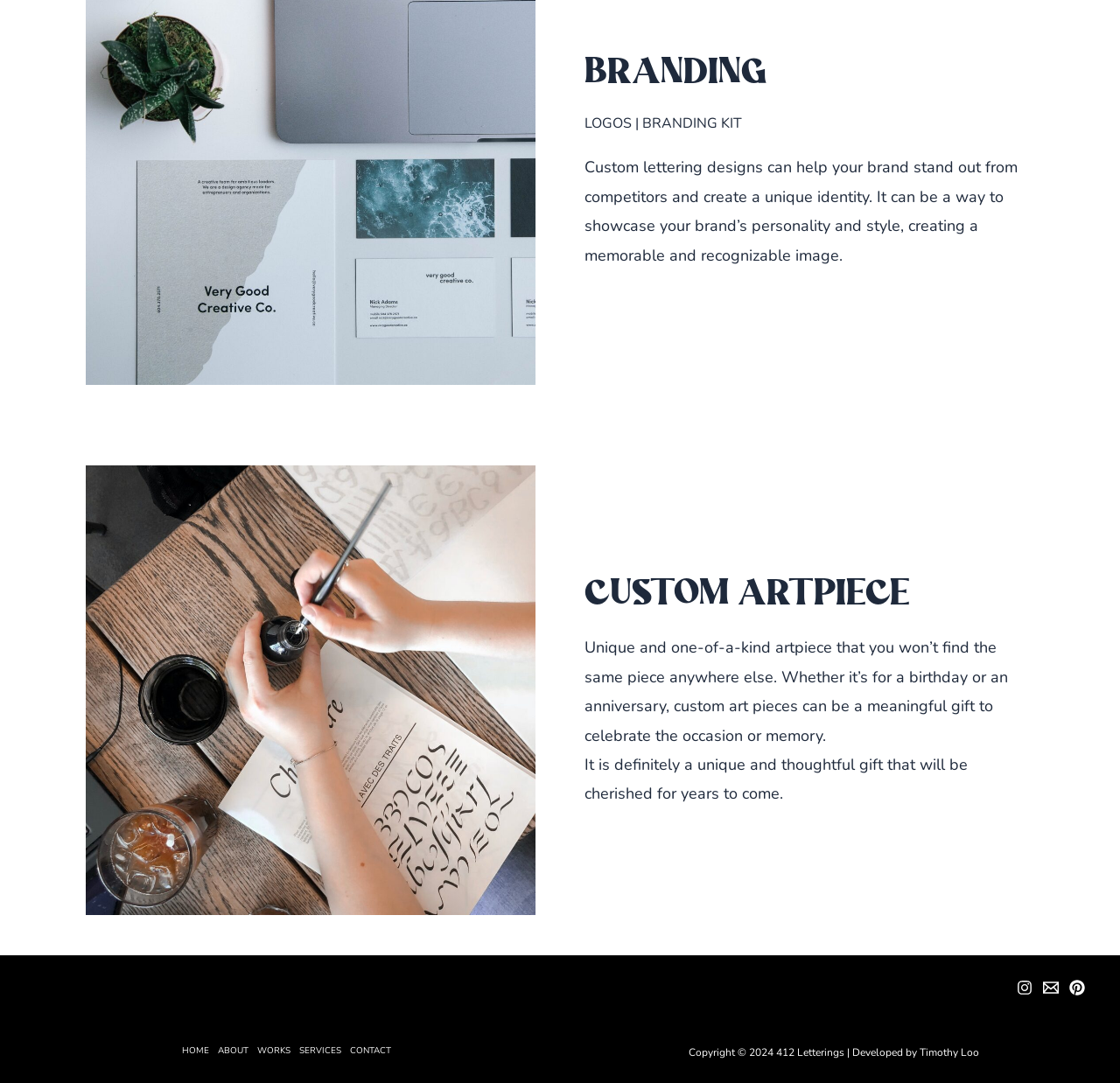How many social media links are present at the bottom of the page?
Refer to the image and offer an in-depth and detailed answer to the question.

At the bottom of the page, there are three social media links: Instagram, Email, and Pinterest, each with its corresponding image.